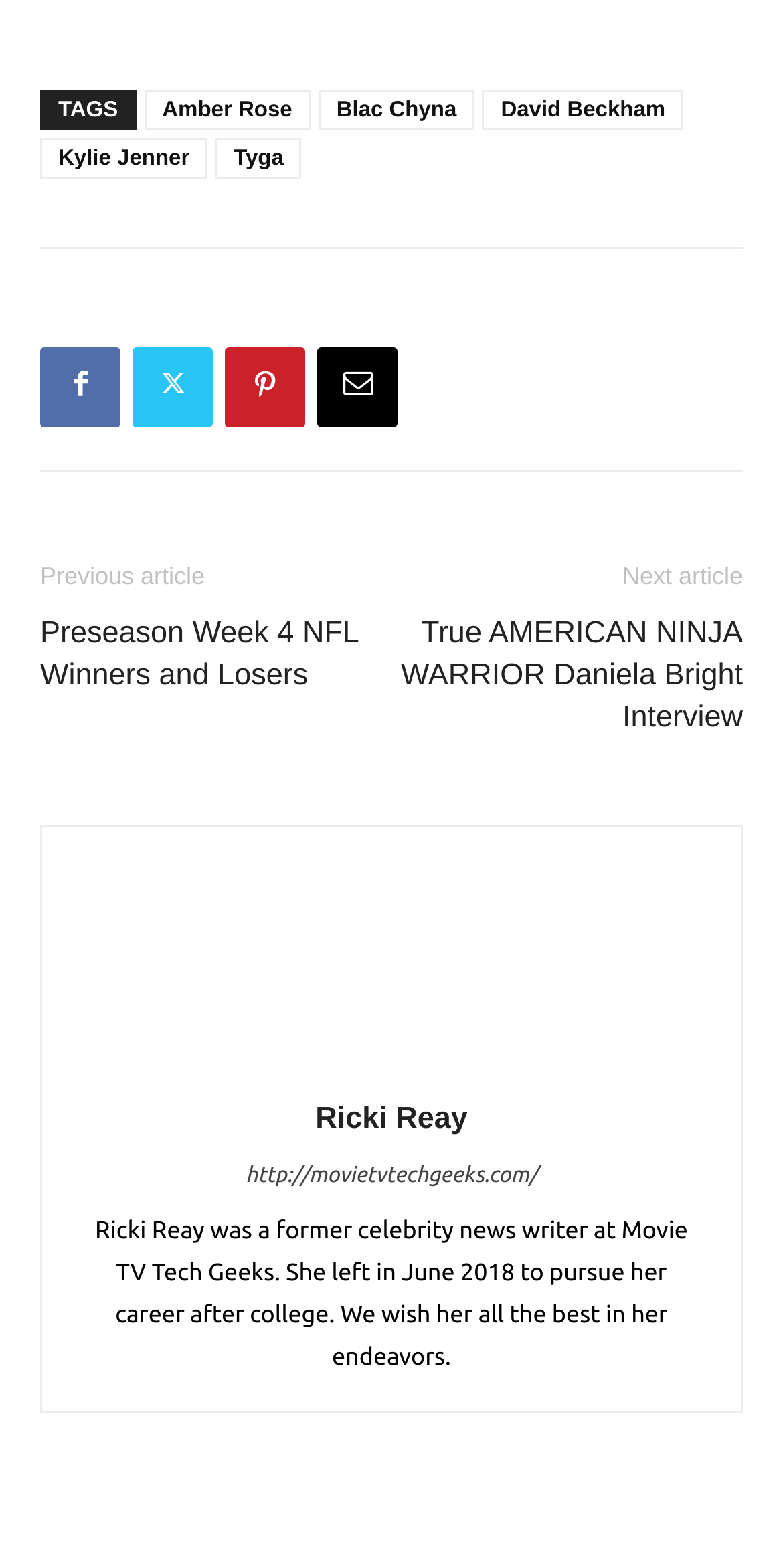Determine the bounding box coordinates for the clickable element to execute this instruction: "Check out the author's photo". Provide the coordinates as four float numbers between 0 and 1, i.e., [left, top, right, bottom].

[0.377, 0.554, 0.623, 0.677]